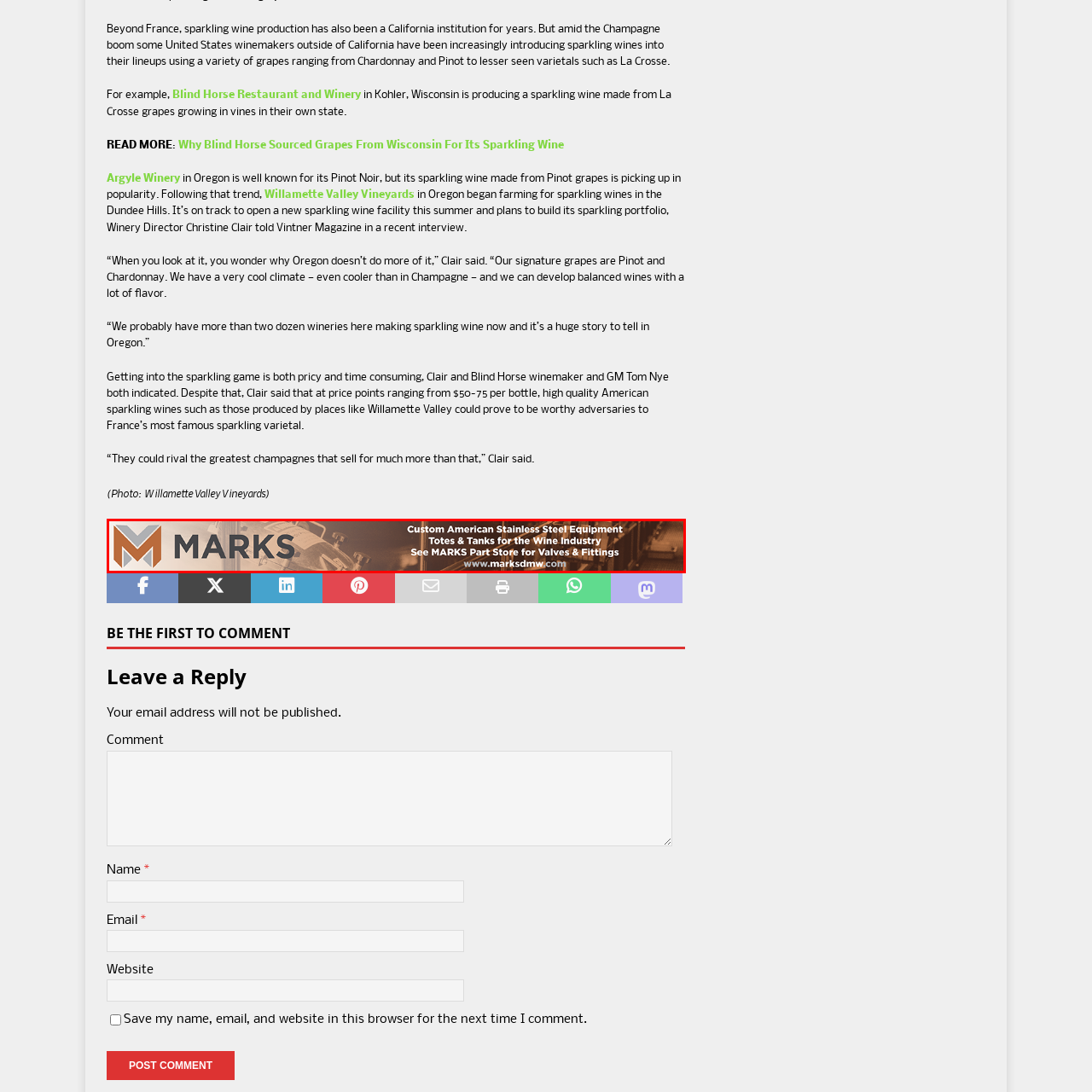What is the purpose of the MARKS Part Store?
Pay attention to the part of the image enclosed by the red bounding box and respond to the question in detail.

The MARKS Part Store is mentioned in the banner as a place where viewers can visit to find valves and fittings, which are essential equipment for winemakers, further emphasizing the company's commitment to providing comprehensive solutions for the wine industry.